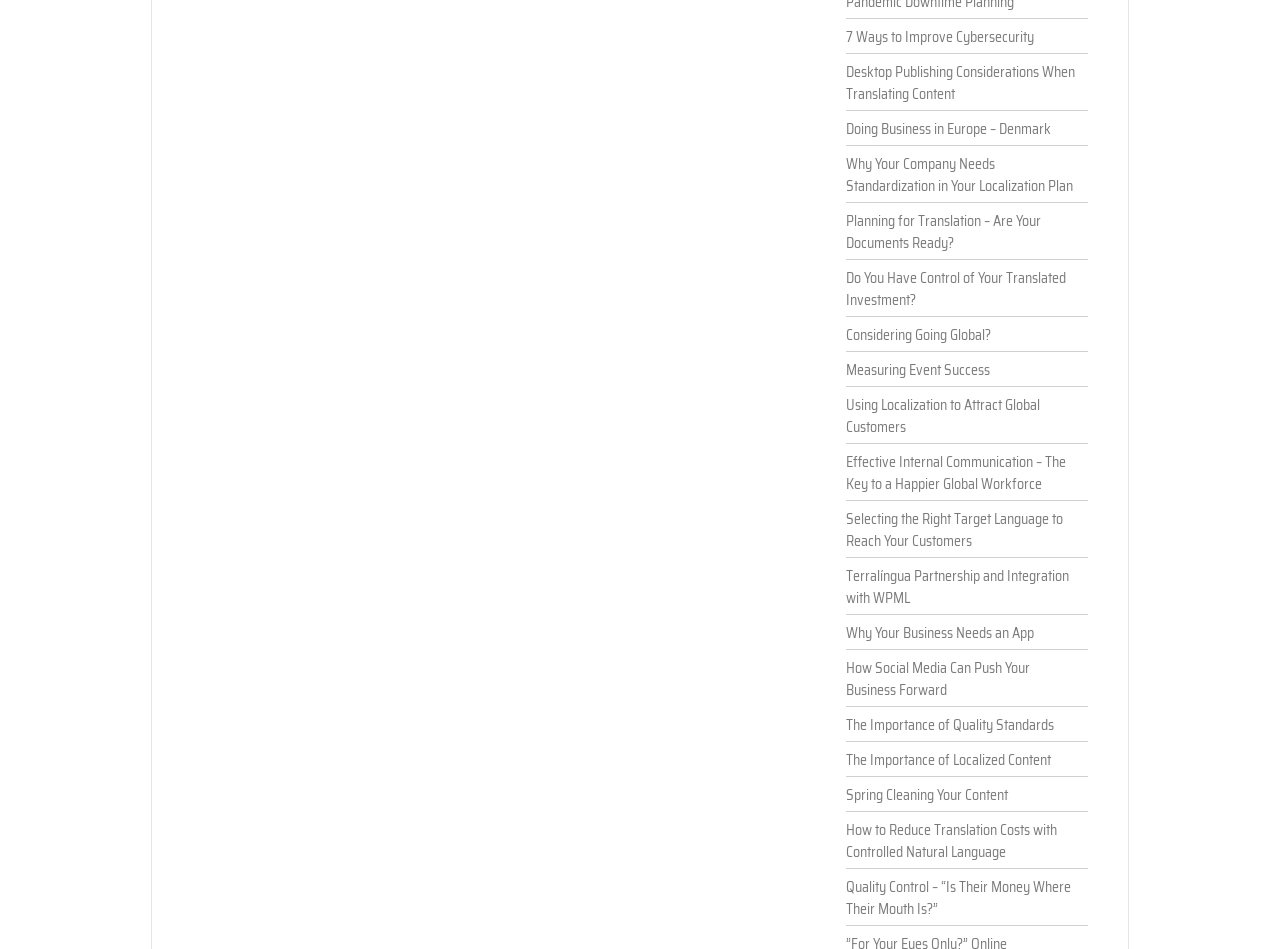Using the information from the screenshot, answer the following question thoroughly:
What is the topic of the last link?

The last link on the webpage has the text 'Quality Control – “Is Their Money Where Their Mouth Is?”', so the topic of the last link is quality control.